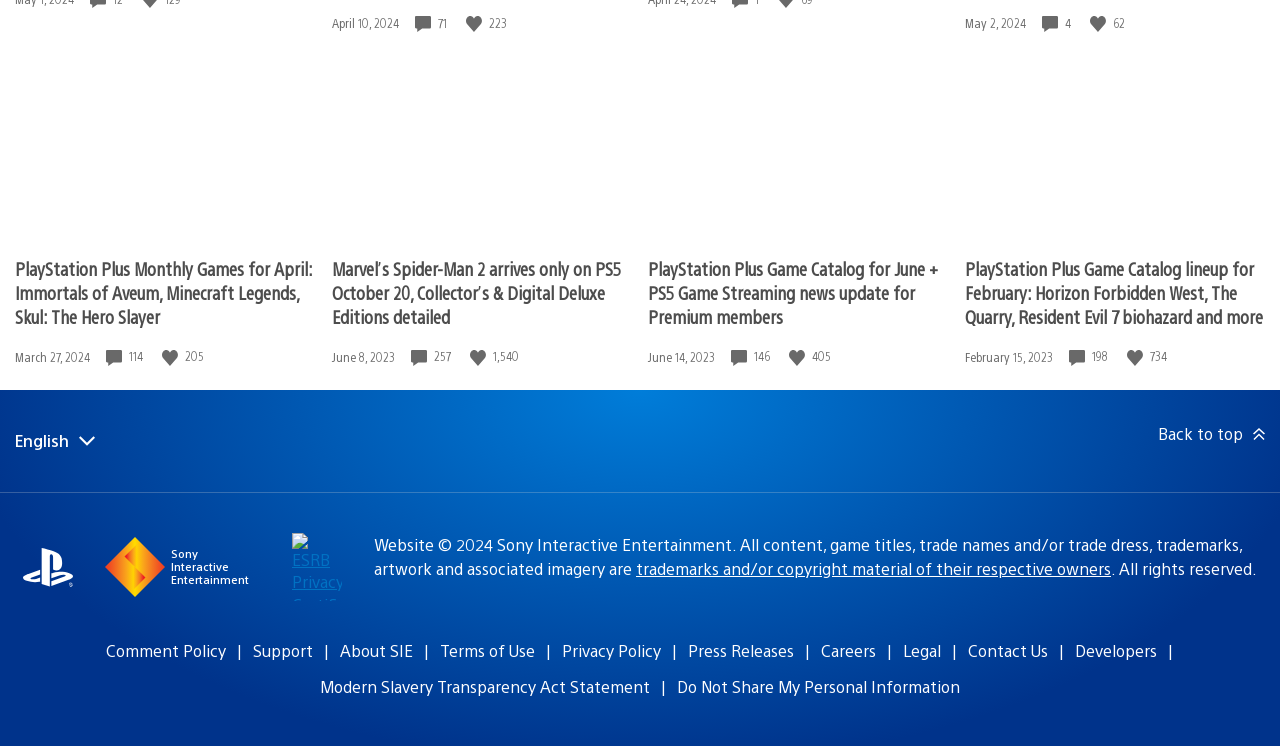From the webpage screenshot, predict the bounding box coordinates (top-left x, top-left y, bottom-right x, bottom-right y) for the UI element described here: Comment Policy

[0.083, 0.858, 0.177, 0.886]